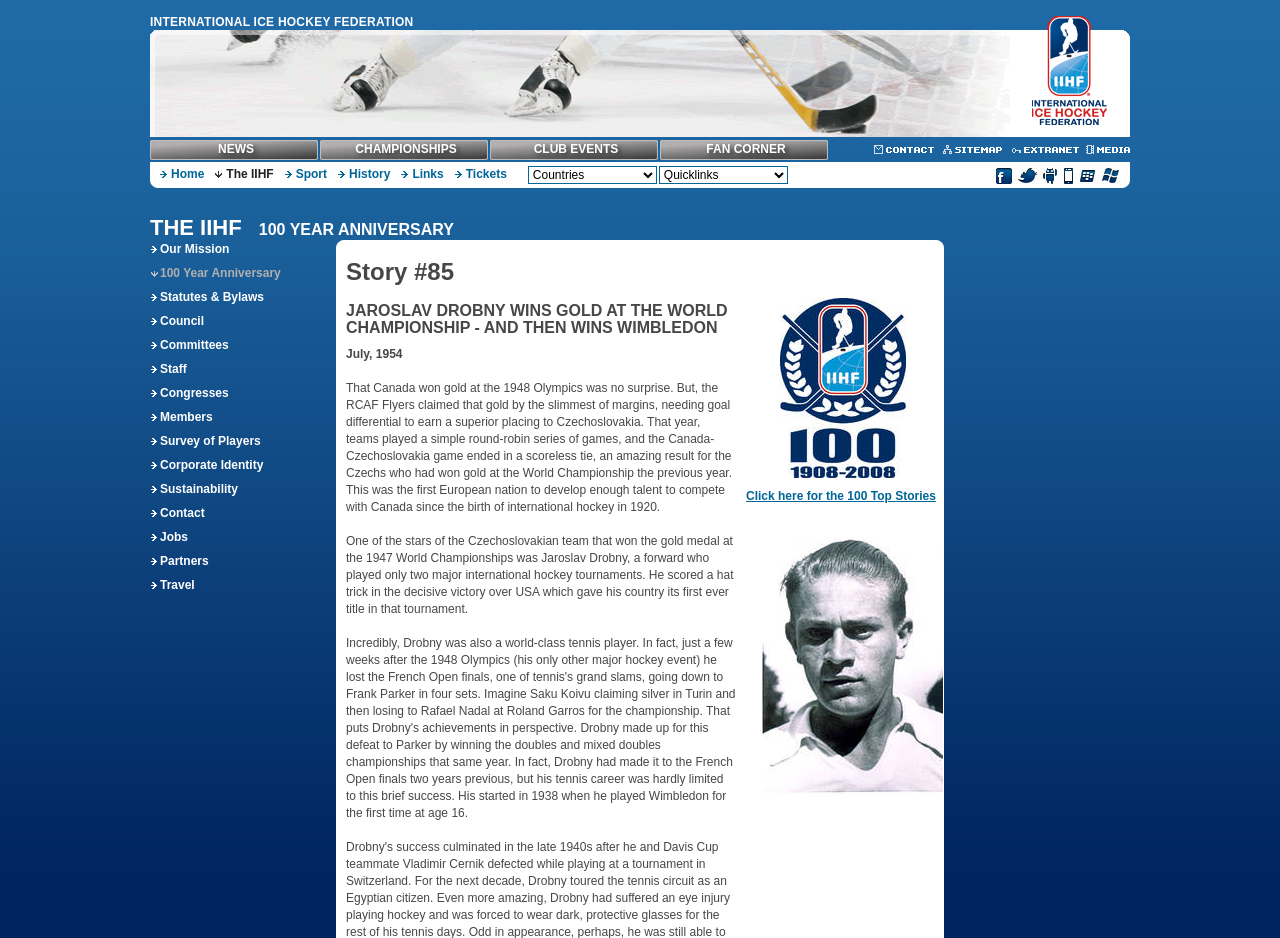Give the bounding box coordinates for the element described by: "wix.com".

None